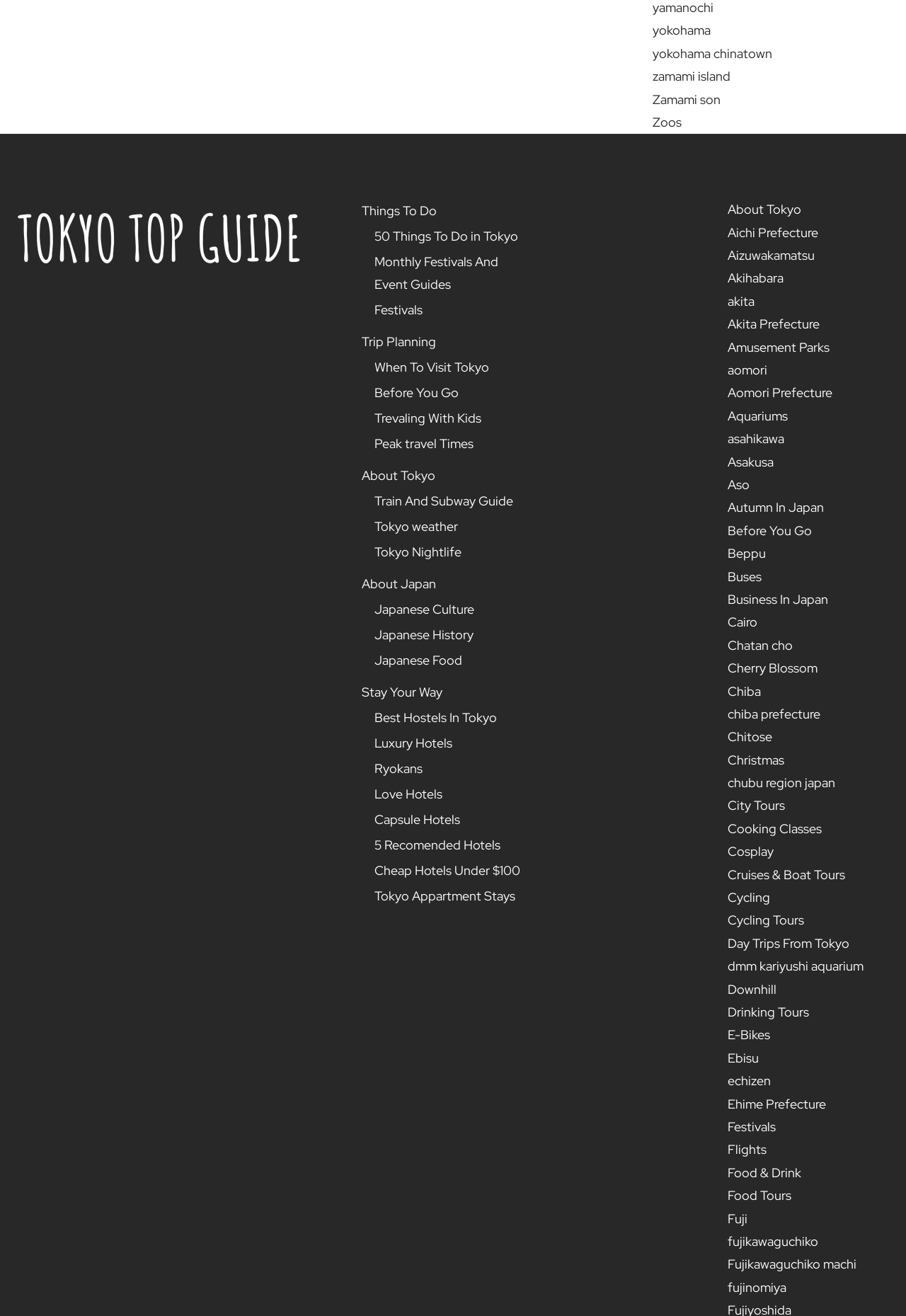Using the description: "Peak travel Times", identify the bounding box of the corresponding UI element in the screenshot.

[0.413, 0.328, 0.577, 0.347]